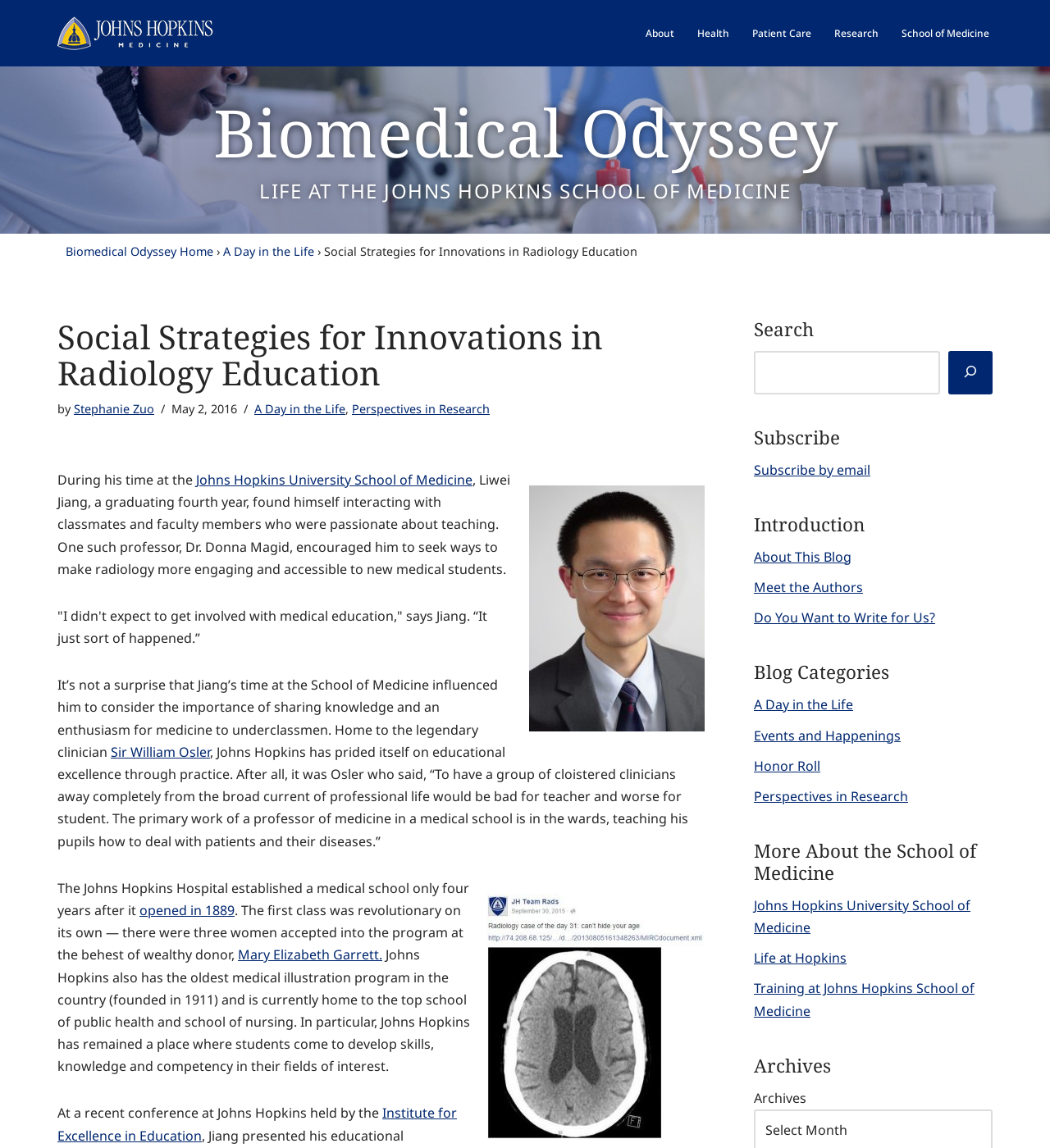Please identify the bounding box coordinates of the element's region that I should click in order to complete the following instruction: "Visit the 'Johns Hopkins University School of Medicine' website". The bounding box coordinates consist of four float numbers between 0 and 1, i.e., [left, top, right, bottom].

[0.187, 0.41, 0.45, 0.426]